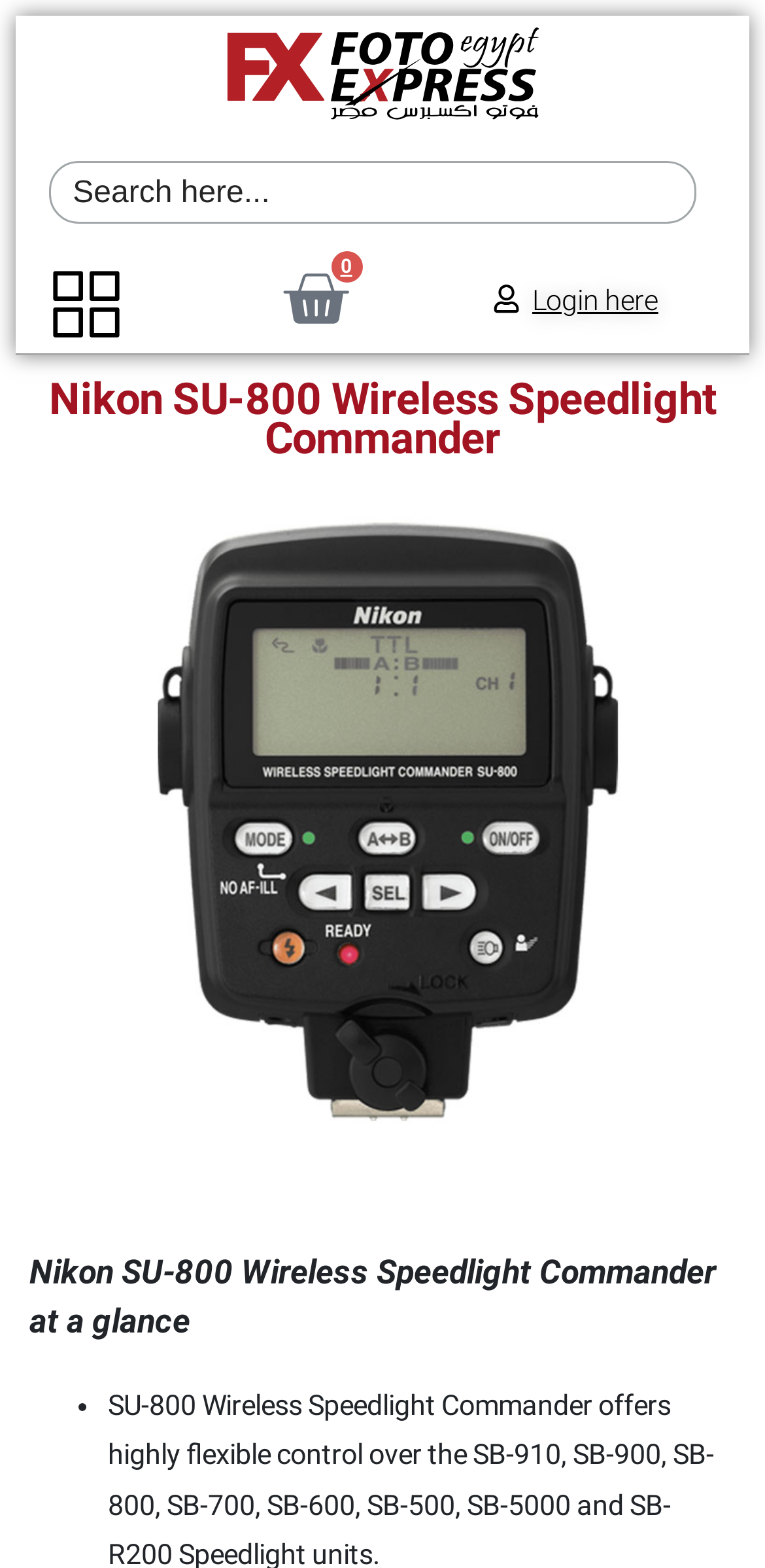Provide a short, one-word or phrase answer to the question below:
How many items are in the cart?

0